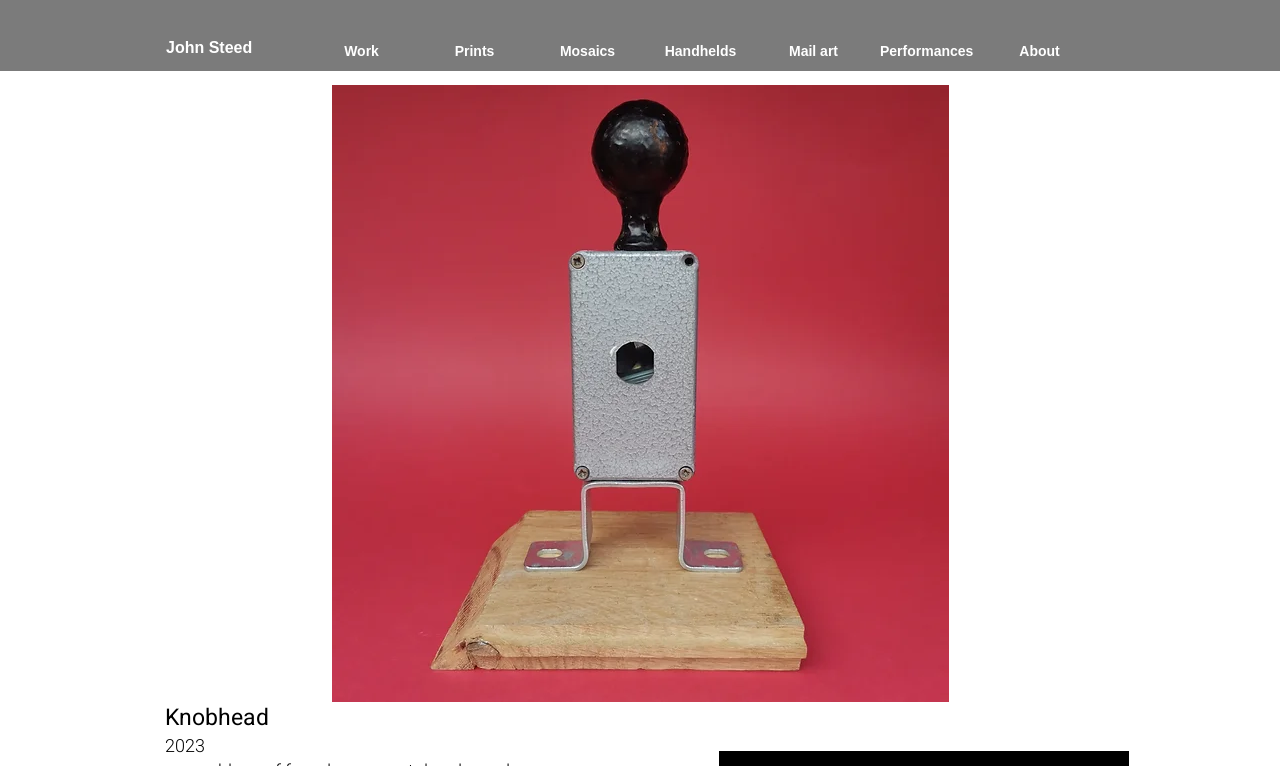Locate the UI element described by Work in the provided webpage screenshot. Return the bounding box coordinates in the format (top-left x, top-left y, bottom-right x, bottom-right y), ensuring all values are between 0 and 1.

[0.238, 0.055, 0.327, 0.078]